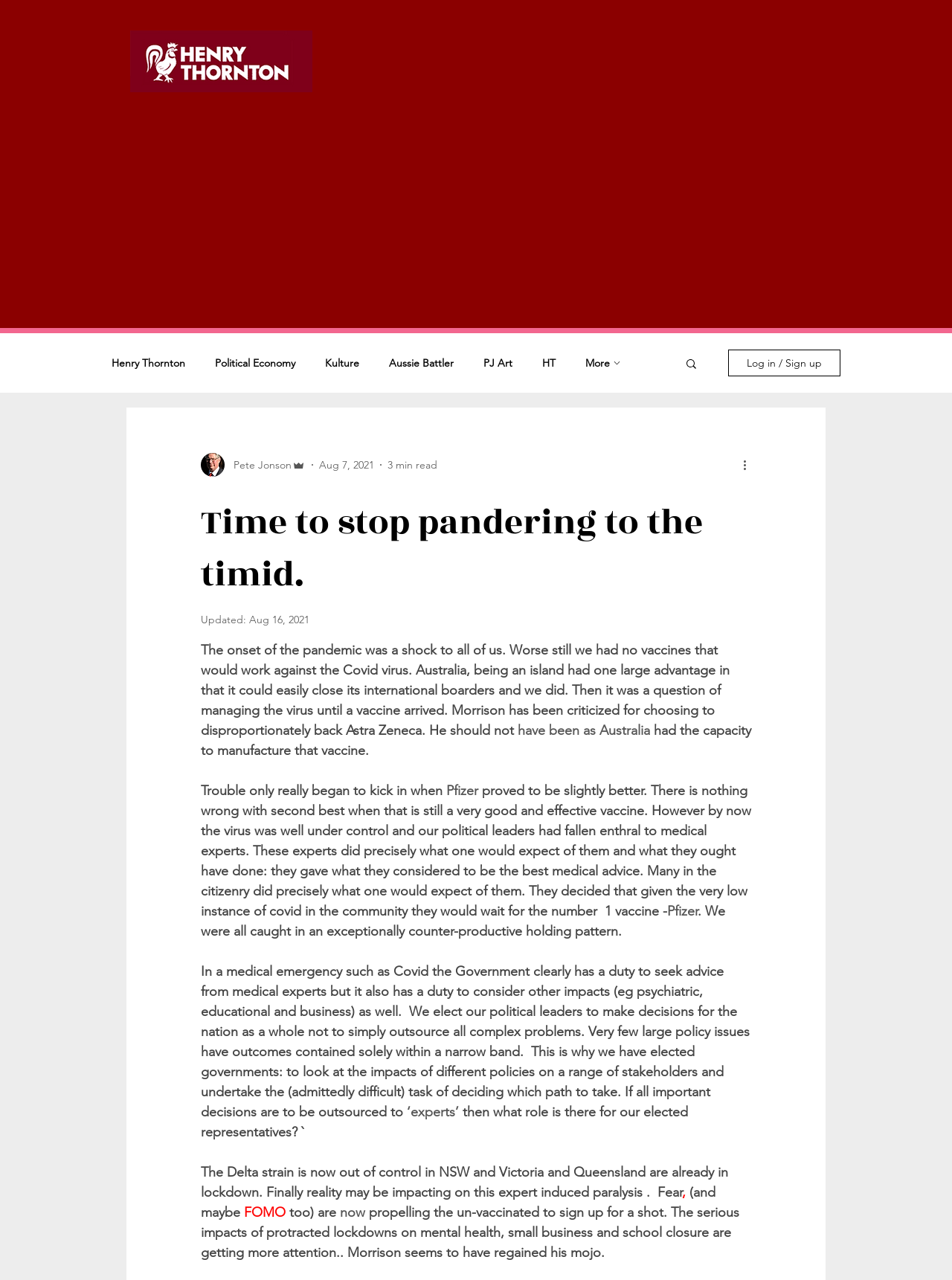Locate the bounding box coordinates of the area to click to fulfill this instruction: "Go to Henry Thornton's blog". The bounding box should be presented as four float numbers between 0 and 1, in the order [left, top, right, bottom].

[0.117, 0.278, 0.195, 0.289]